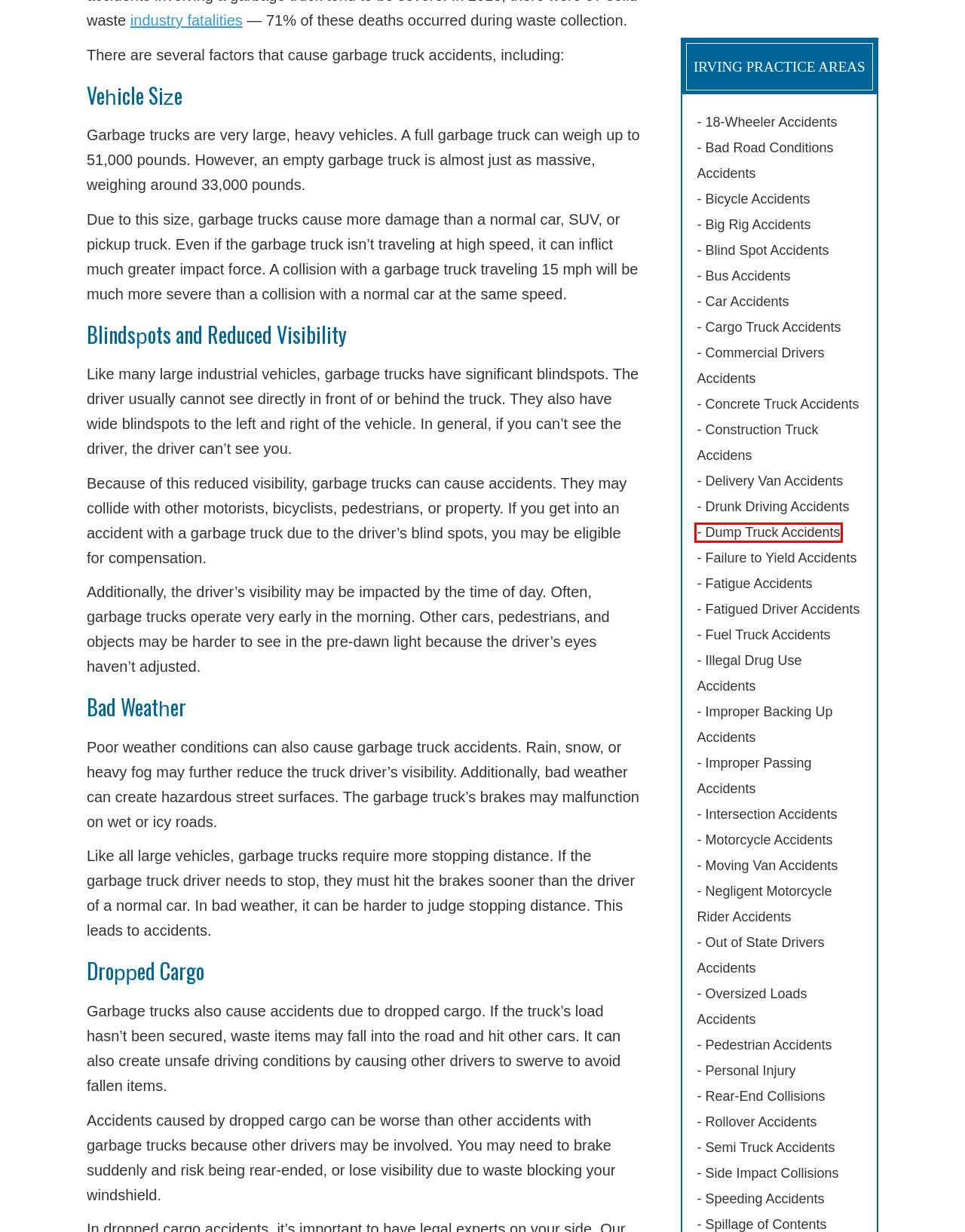You are presented with a screenshot of a webpage containing a red bounding box around an element. Determine which webpage description best describes the new webpage after clicking on the highlighted element. Here are the candidates:
A. Irving Fatigue Accident Lawyers | Truck Accidents | Dallas Car Accident Lawyers
B. Irving Commercial Drivers Accident Lawyers | Truck Accidents | Dallas Car Accident Lawyers
C. Irving Motorcycle Accident Lawyers | Dallas Car Accident Lawyers
D. Irving Bus Accident Lawyers | Dallas Car Accident Lawyers
E. Irving Pedestrian Accident Lawyers | Dallas Car Accident Lawyers
F. Irving Drunk Driving Accident Lawyers | Dallas Car Accident Lawyers
G. Irving Dump Truck Accident Lawyers | Truck Accidents | Dallas Car Accident Lawyers
H. Irving Improper Passing Accident Lawyers | Truck Accidents | Dallas Car Accident Lawyers

G